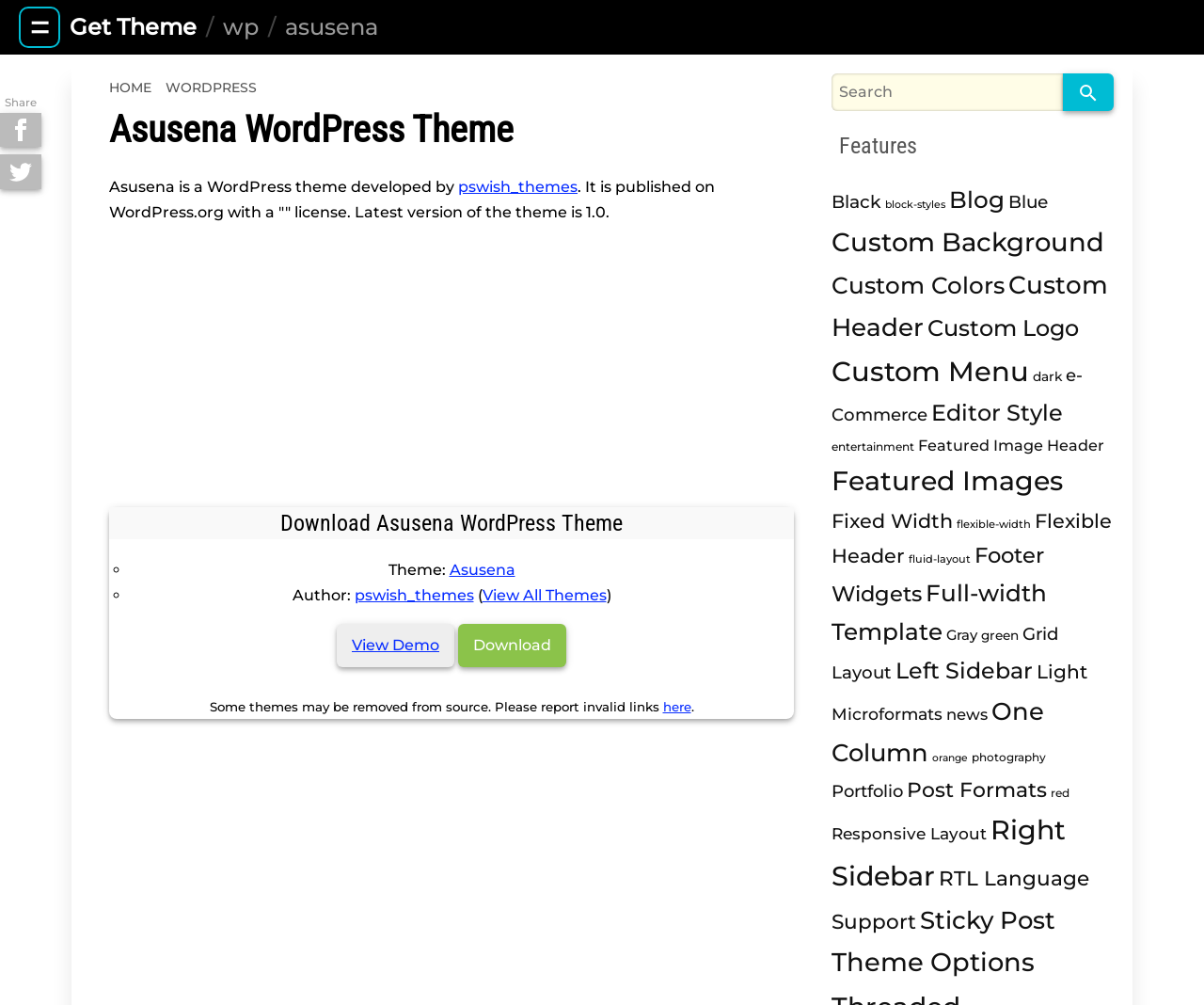Please provide a detailed answer to the question below by examining the image:
How many items are in the 'Right Sidebar' category?

The number of items in the 'Right Sidebar' category can be found in the link element with the text 'Right Sidebar (14,908 items)'.